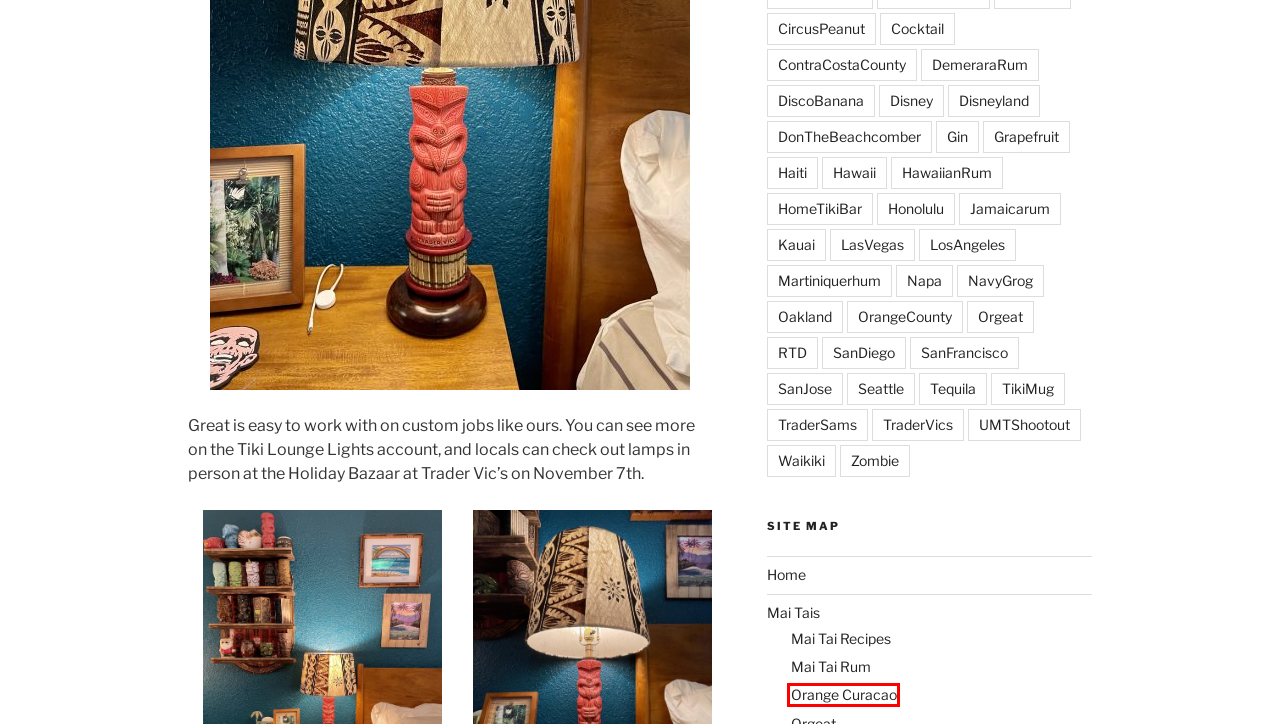Examine the screenshot of the webpage, noting the red bounding box around a UI element. Pick the webpage description that best matches the new page after the element in the red bounding box is clicked. Here are the candidates:
A. Disneyland – The Search for the Ultimate Mai Tai
B. Orange Curacao – The Search for the Ultimate Mai Tai
C. DonTheBeachcomber – The Search for the Ultimate Mai Tai
D. TraderSams – The Search for the Ultimate Mai Tai
E. DiscoBanana – The Search for the Ultimate Mai Tai
F. CircusPeanut – The Search for the Ultimate Mai Tai
G. NavyGrog – The Search for the Ultimate Mai Tai
H. Grapefruit – The Search for the Ultimate Mai Tai

B